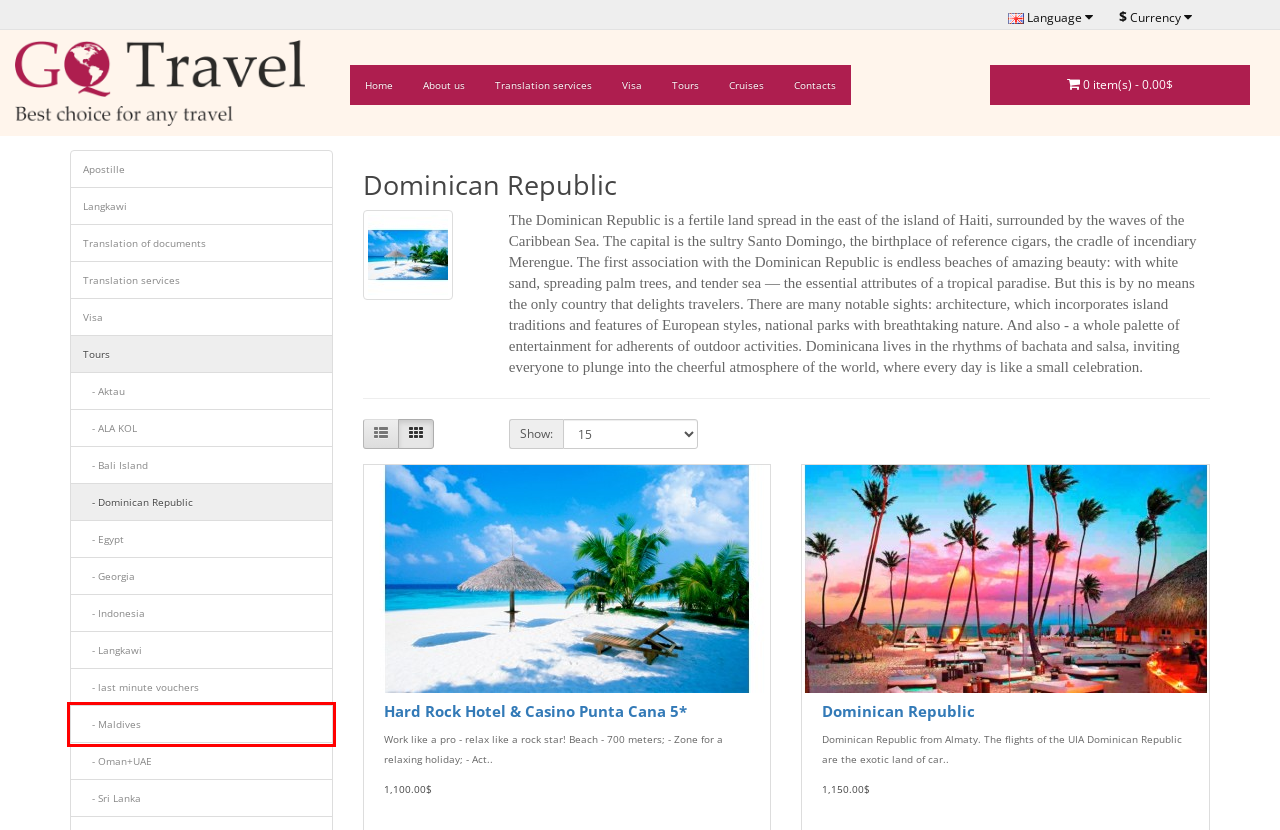Examine the screenshot of a webpage featuring a red bounding box and identify the best matching webpage description for the new page that results from clicking the element within the box. Here are the options:
A. Остров Бали
B. Туры
C. Визы
D. Апостиль  документов
E. Hard Rock Hotel & Casino Punta Cana 5*
F. Шри-Ланка
G. Мальдивы
H. Индонезия

G